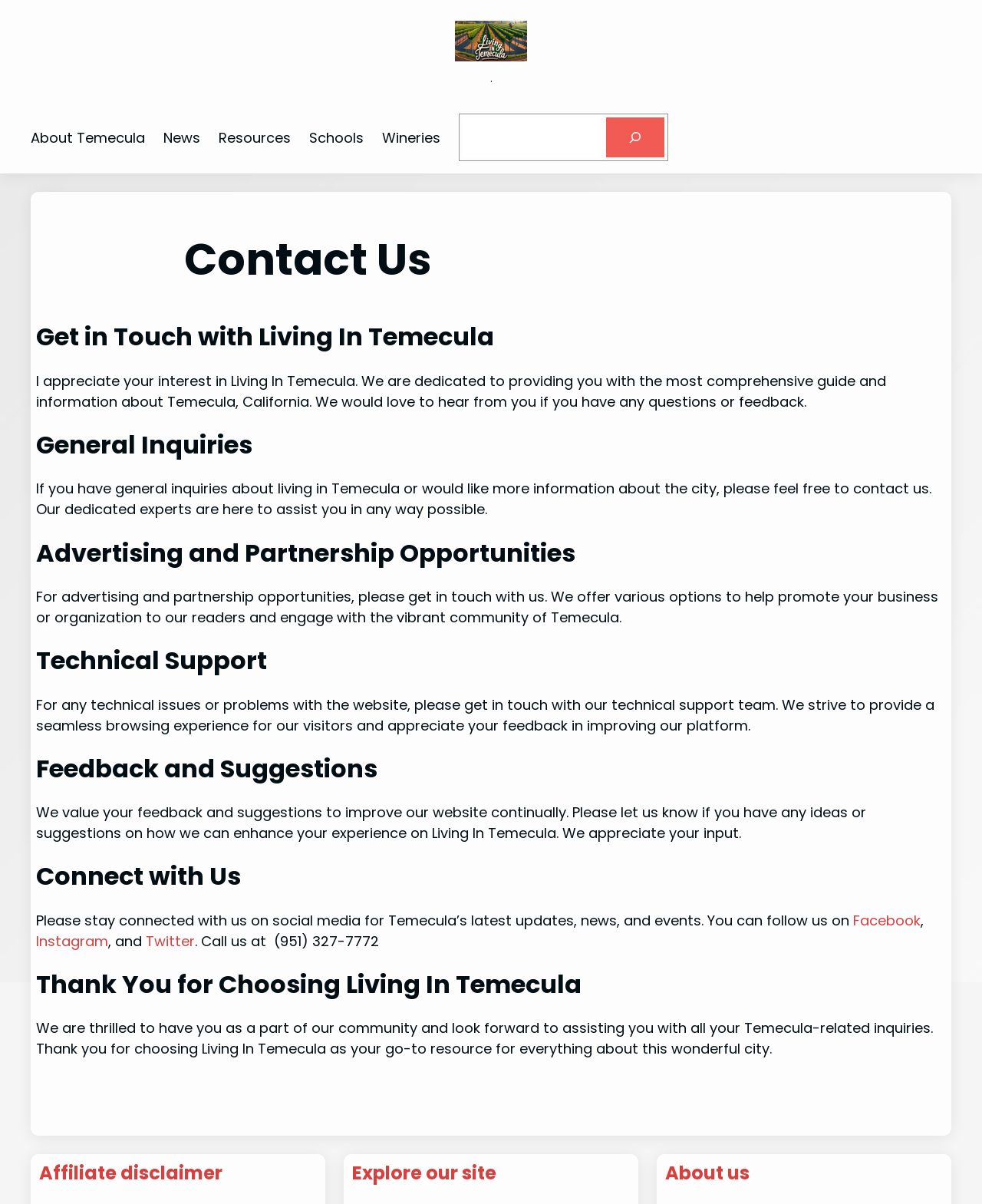What is the purpose of the 'Get in Touch with Living In Temecula' section?
Provide a detailed and well-explained answer to the question.

The 'Get in Touch with Living In Temecula' section appears to be a contact form or information section where users can reach out to experts or staff members of Living In Temecula for various purposes, such as general inquiries, advertising, or technical support.